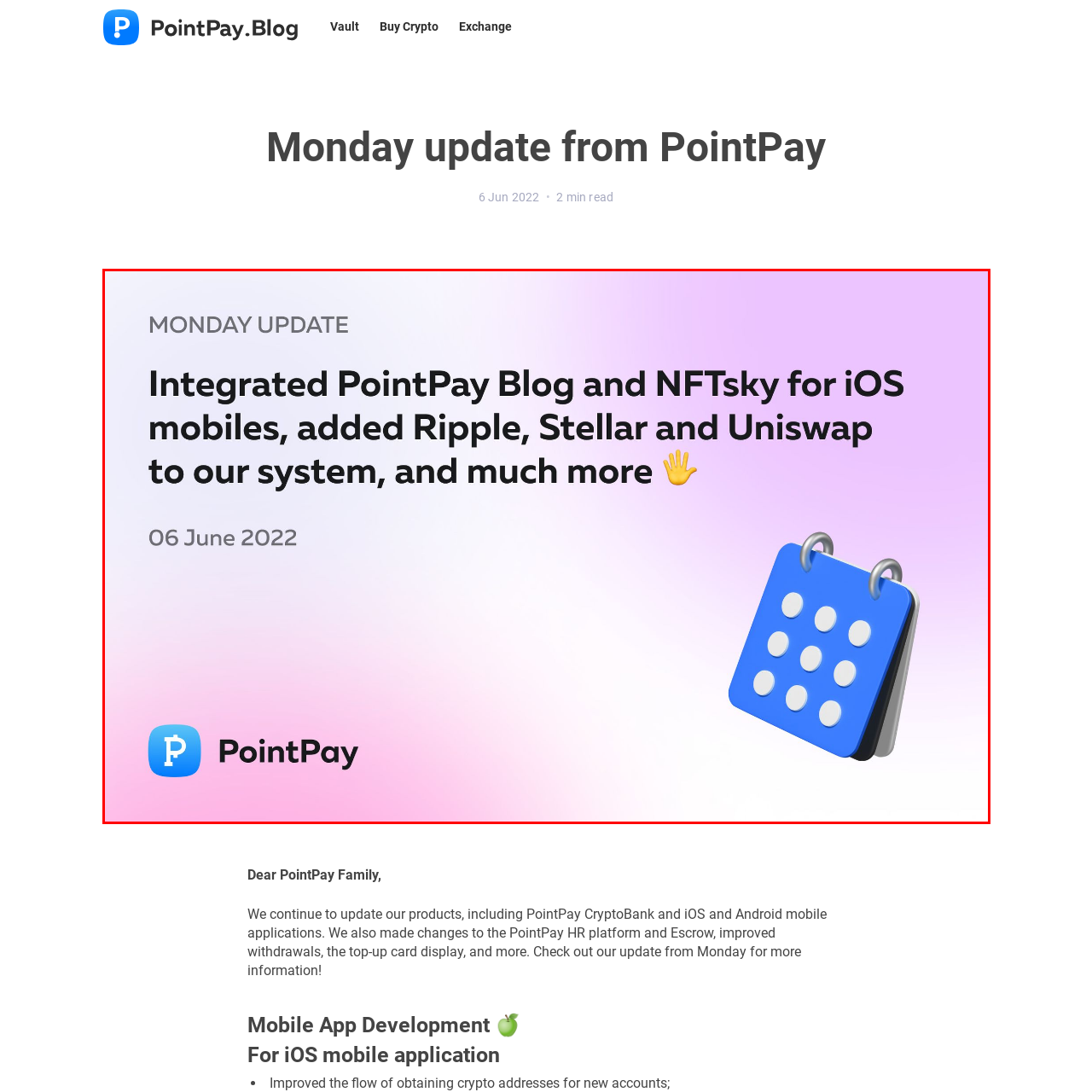Please examine the image highlighted by the red rectangle and provide a comprehensive answer to the following question based on the visual information present:
What new cryptocurrencies are added to the system?

According to the caption, the update highlights the addition of significant cryptocurrencies, including Ripple, Stellar, and Uniswap, into the PointPay system, expanding the range of available cryptocurrencies for users.